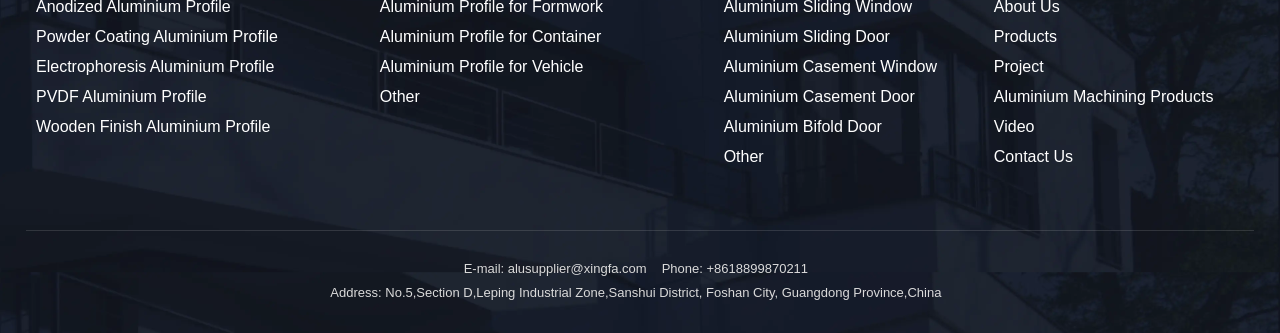How many links are there under the 'Products' category?
Examine the image and provide an in-depth answer to the question.

By examining the links under the 'Products' category, I found four links, which are Aluminium Machining Products, Aluminium Profile for Container, Aluminium Profile for Vehicle, and Other.